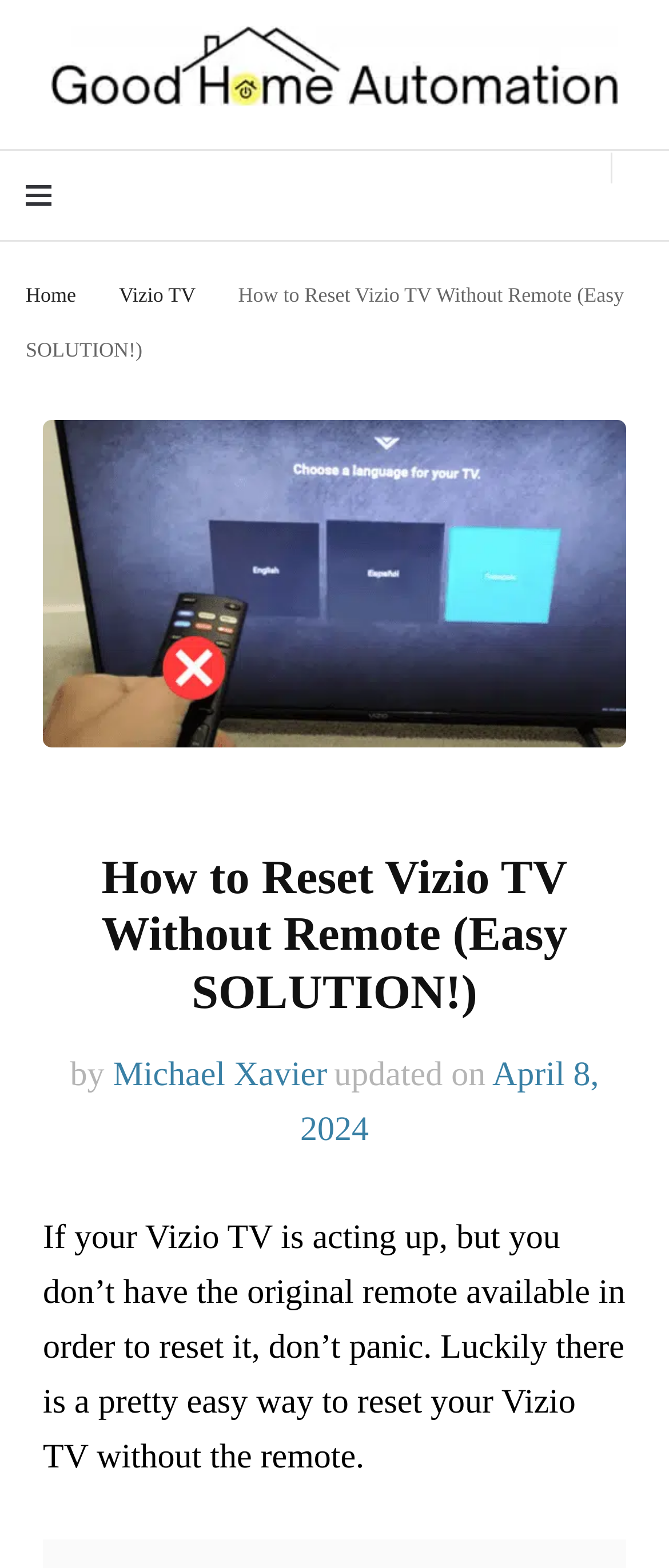When was the article last updated?
Using the visual information, respond with a single word or phrase.

April 8, 2024